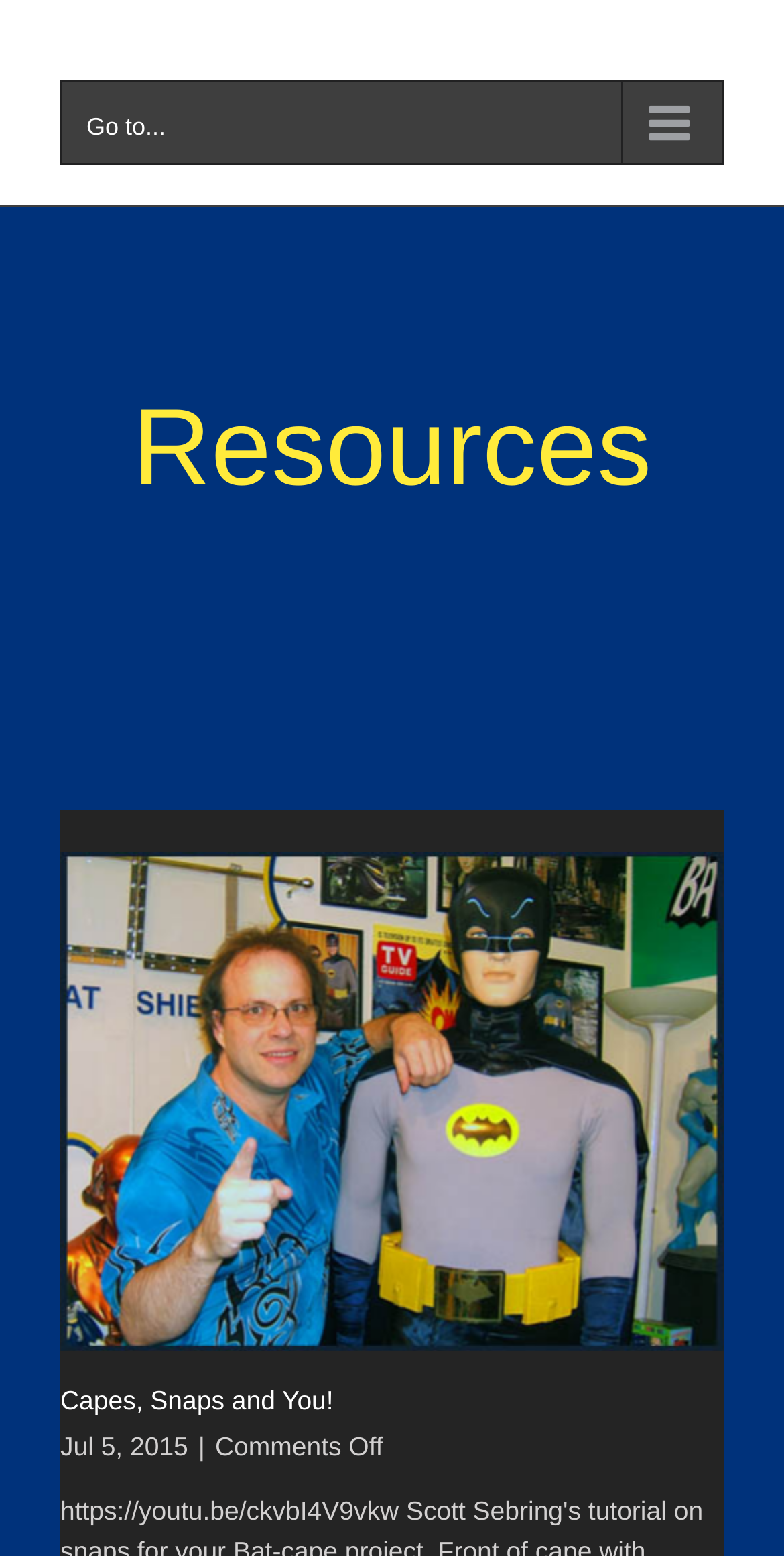What is the date mentioned on the webpage?
Based on the image, provide your answer in one word or phrase.

Jul 5, 2015